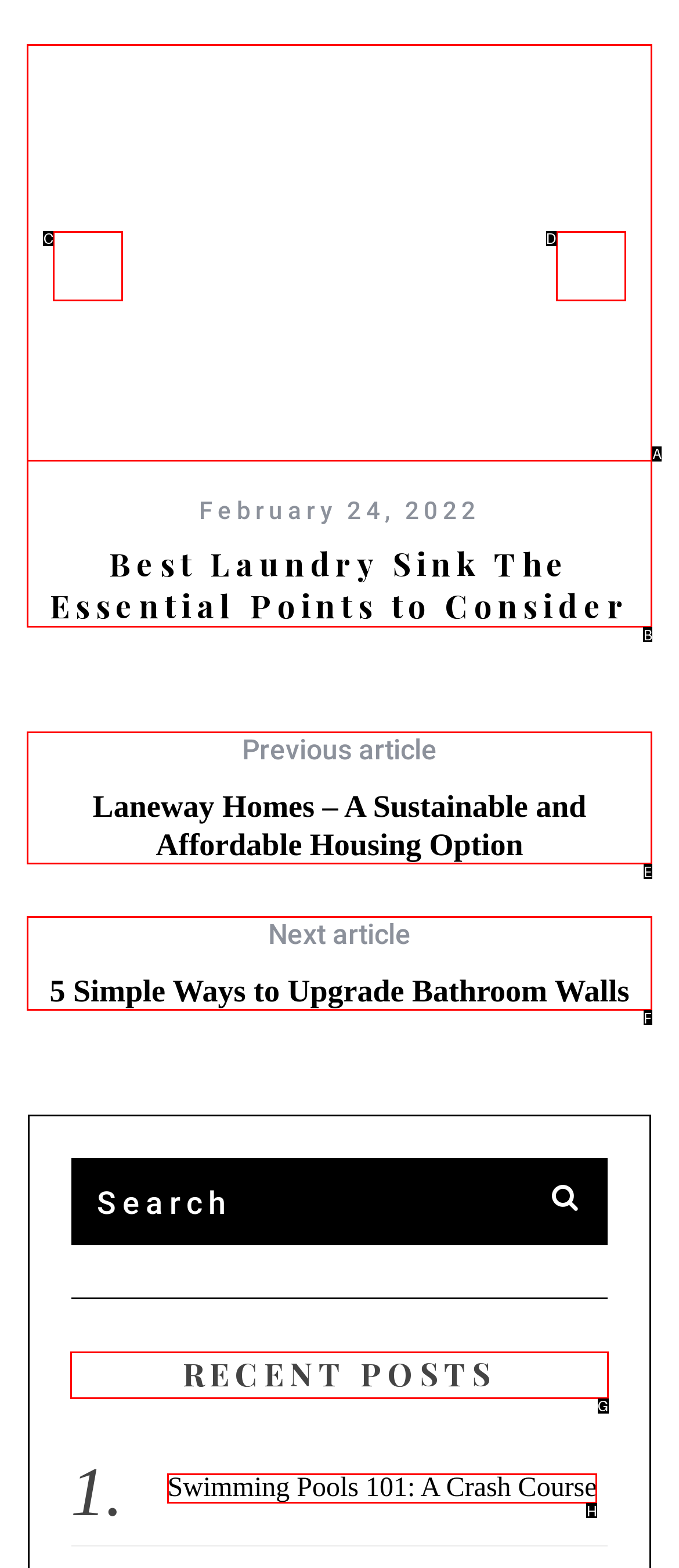Given the task: View recent posts, tell me which HTML element to click on.
Answer with the letter of the correct option from the given choices.

G